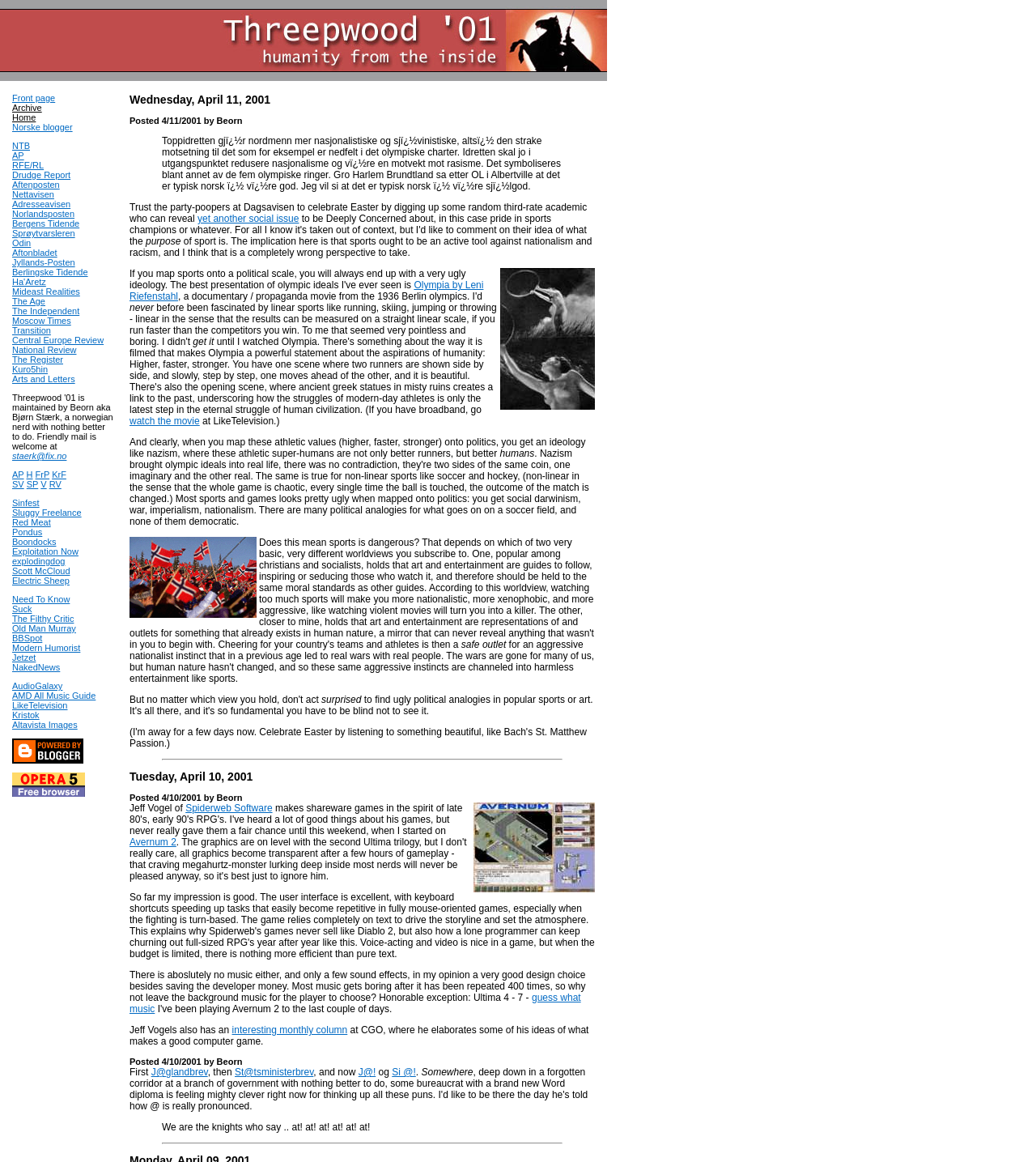What is the topic of the blog post?
Please answer the question with a single word or phrase, referencing the image.

Olympics and nationalism